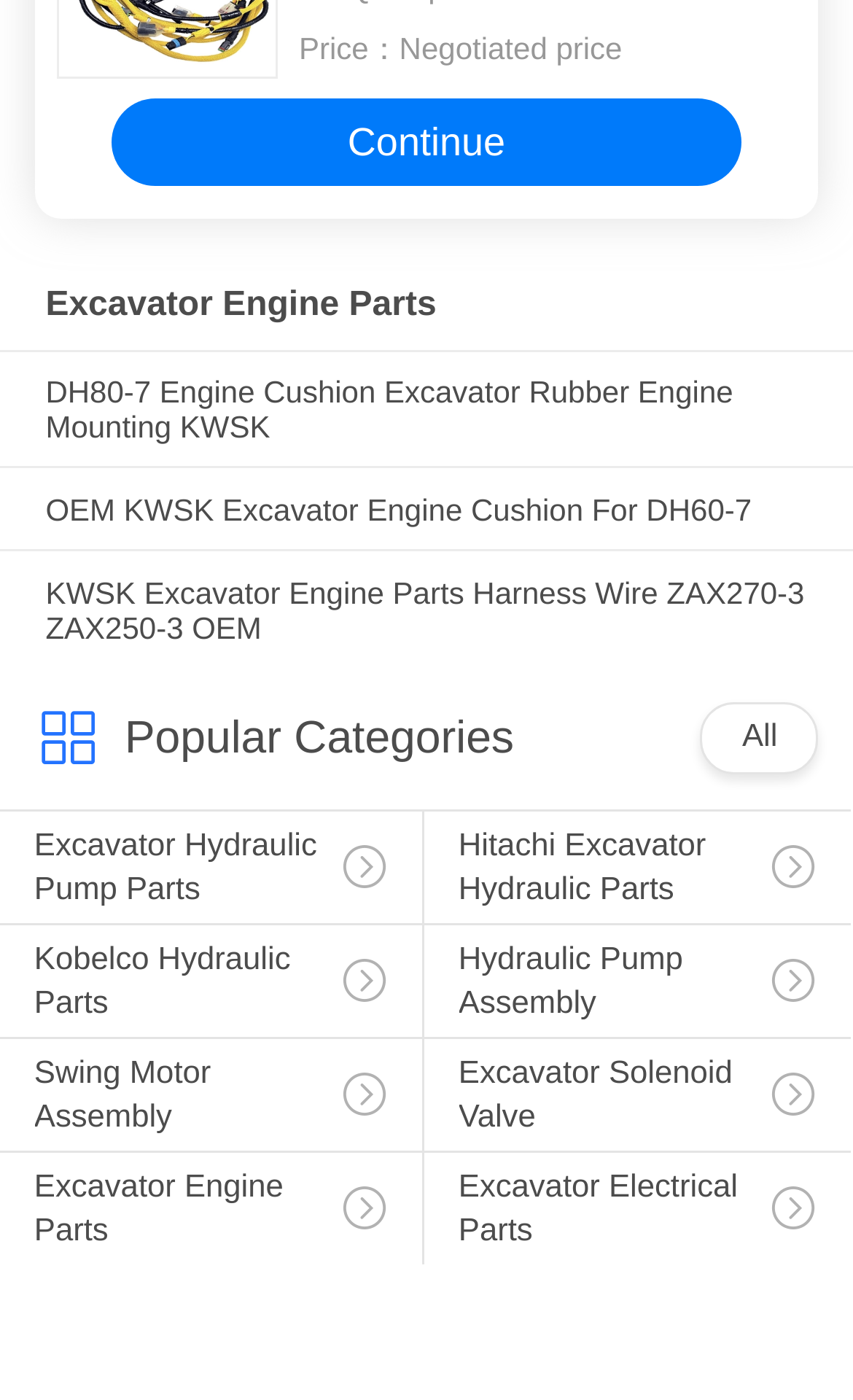Provide the bounding box coordinates, formatted as (top-left x, top-left y, bottom-right x, bottom-right y), with all values being floating point numbers between 0 and 1. Identify the bounding box of the UI element that matches the description: General Terms and Conditions

None